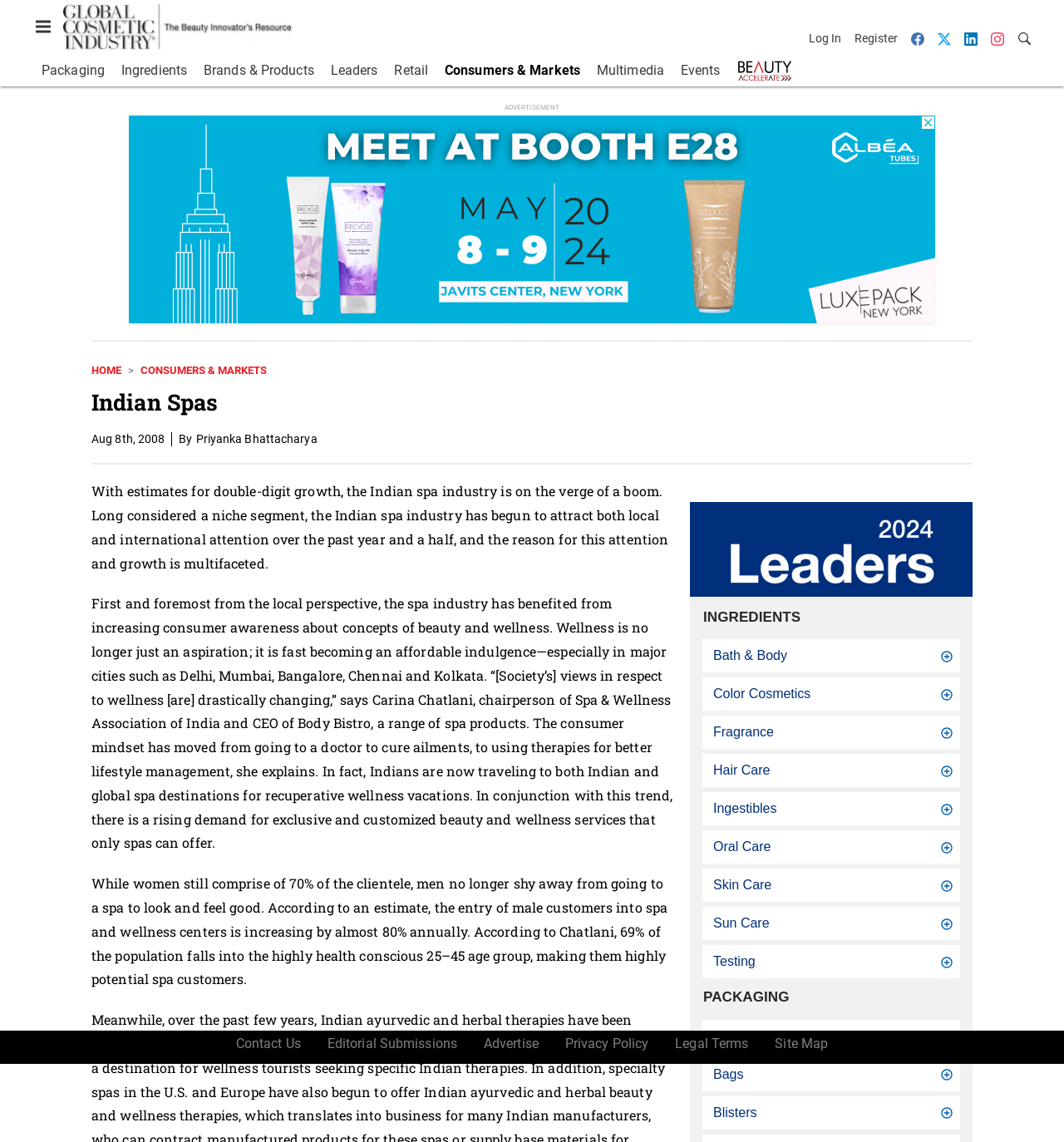Pinpoint the bounding box coordinates for the area that should be clicked to perform the following instruction: "Call the phone number".

None